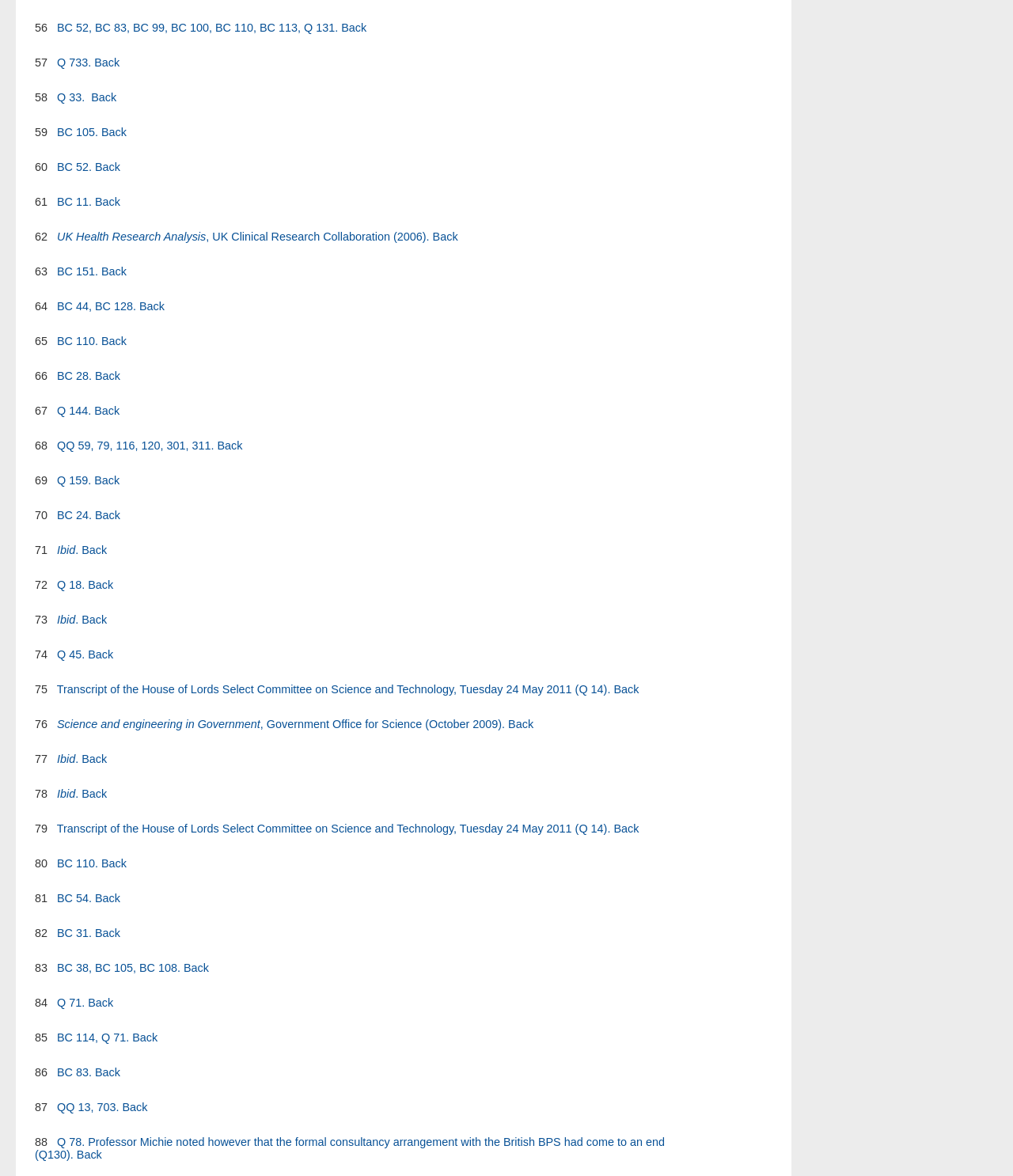Locate the UI element that matches the description BC 44, BC 128. in the webpage screenshot. Return the bounding box coordinates in the format (top-left x, top-left y, bottom-right x, bottom-right y), with values ranging from 0 to 1.

[0.053, 0.255, 0.138, 0.266]